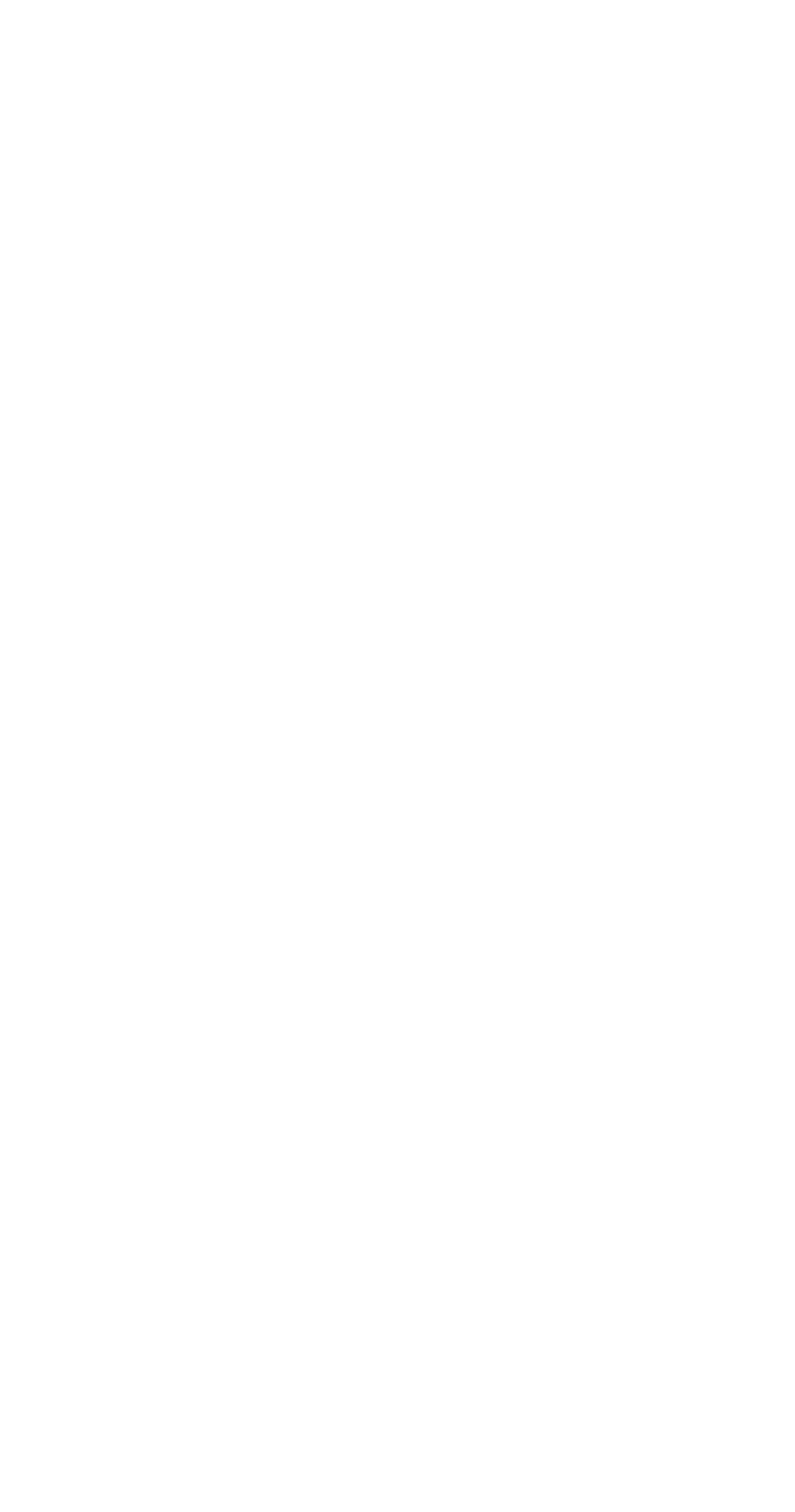Find the bounding box coordinates of the element to click in order to complete this instruction: "Click on Wilderness Survival". The bounding box coordinates must be four float numbers between 0 and 1, denoted as [left, top, right, bottom].

[0.156, 0.148, 0.493, 0.171]